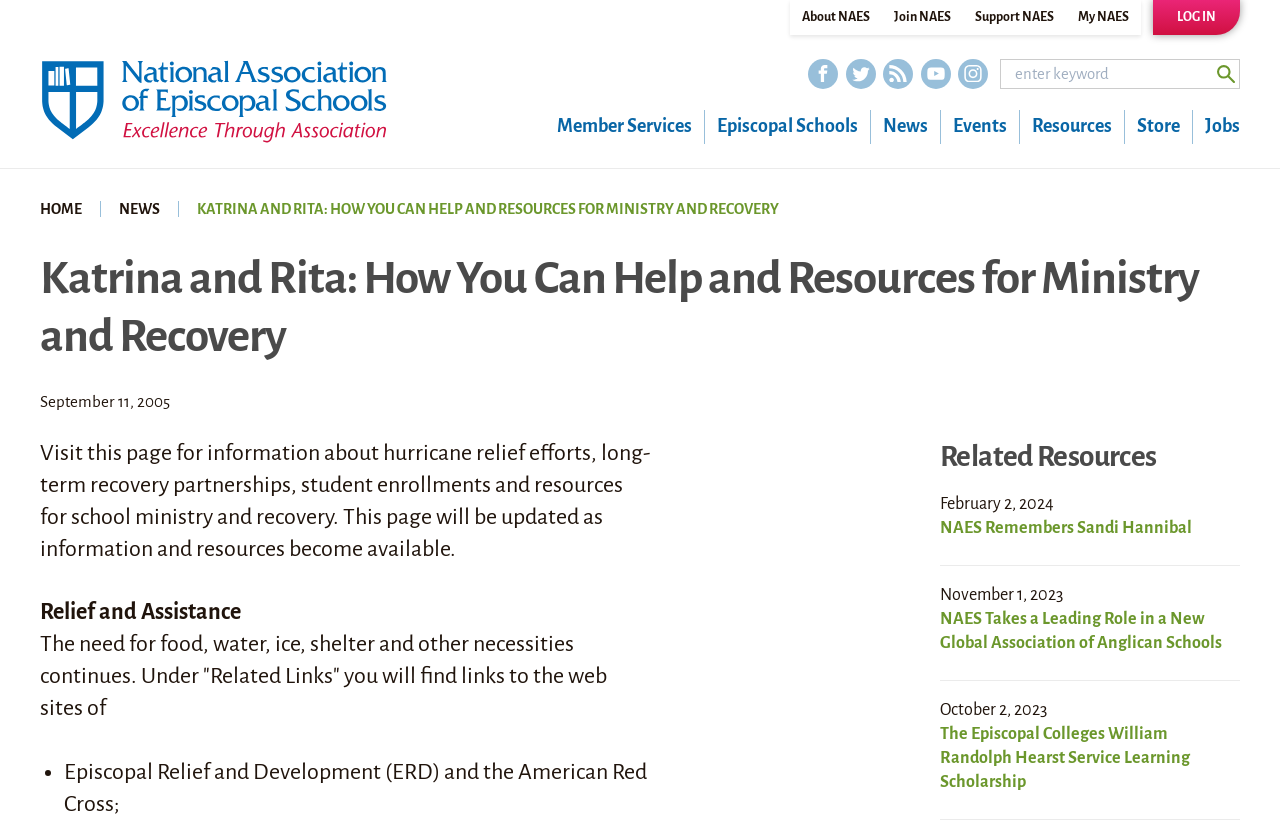What is the theme of the 'Related Resources' section?
Please provide a single word or phrase as your answer based on the screenshot.

Episcopal Relief and Development